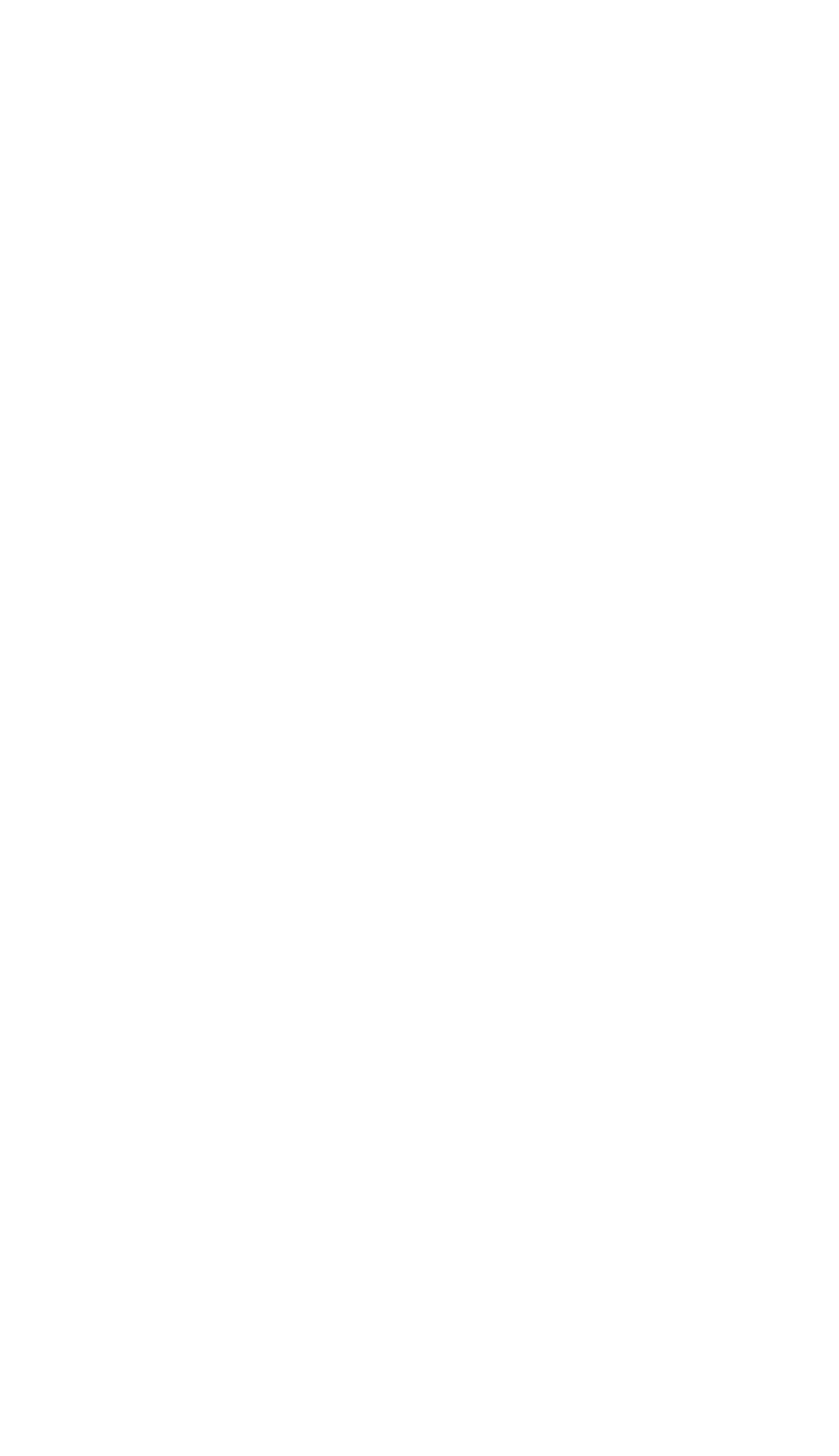Please answer the following question using a single word or phrase: 
What is the function of the '← Previous' link?

To navigate to the previous post